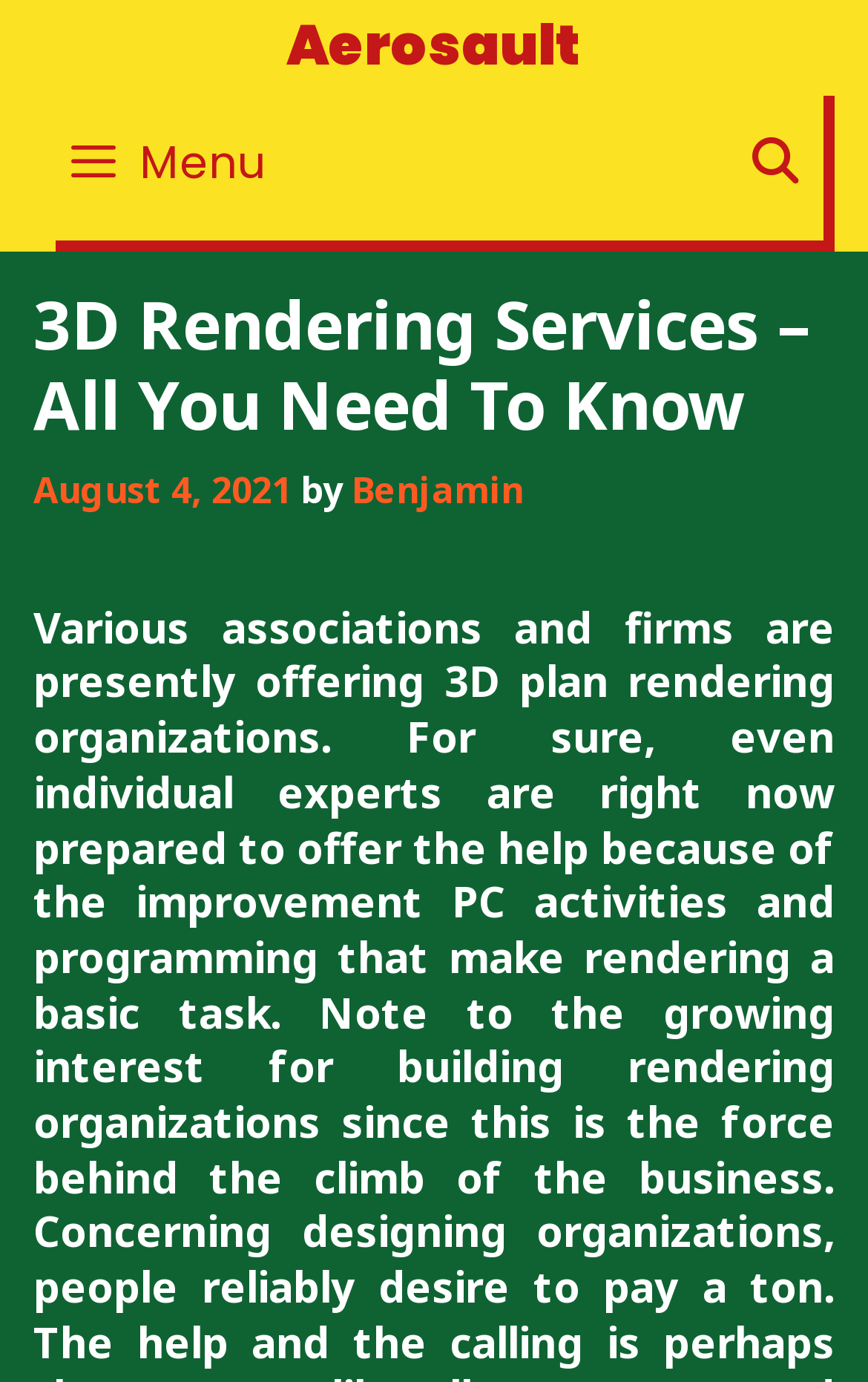Provide a one-word or short-phrase answer to the question:
What is the function of the 'primary-menu' element?

To control the menu